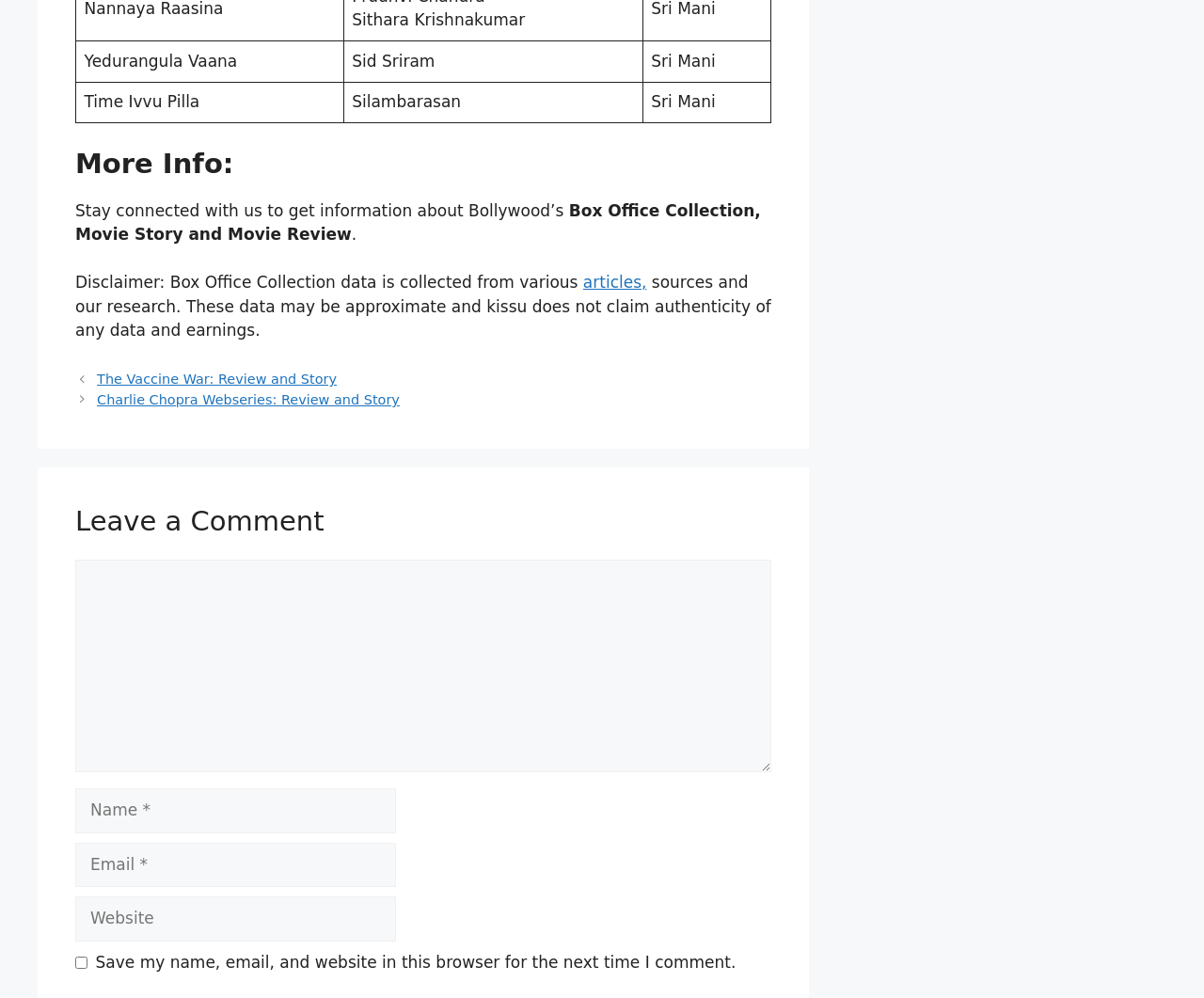What is the last link in the footer?
Please interpret the details in the image and answer the question thoroughly.

The last link in the footer is 'Charlie Chopra Webseries: Review and Story', which is part of the navigation element 'Posts'.